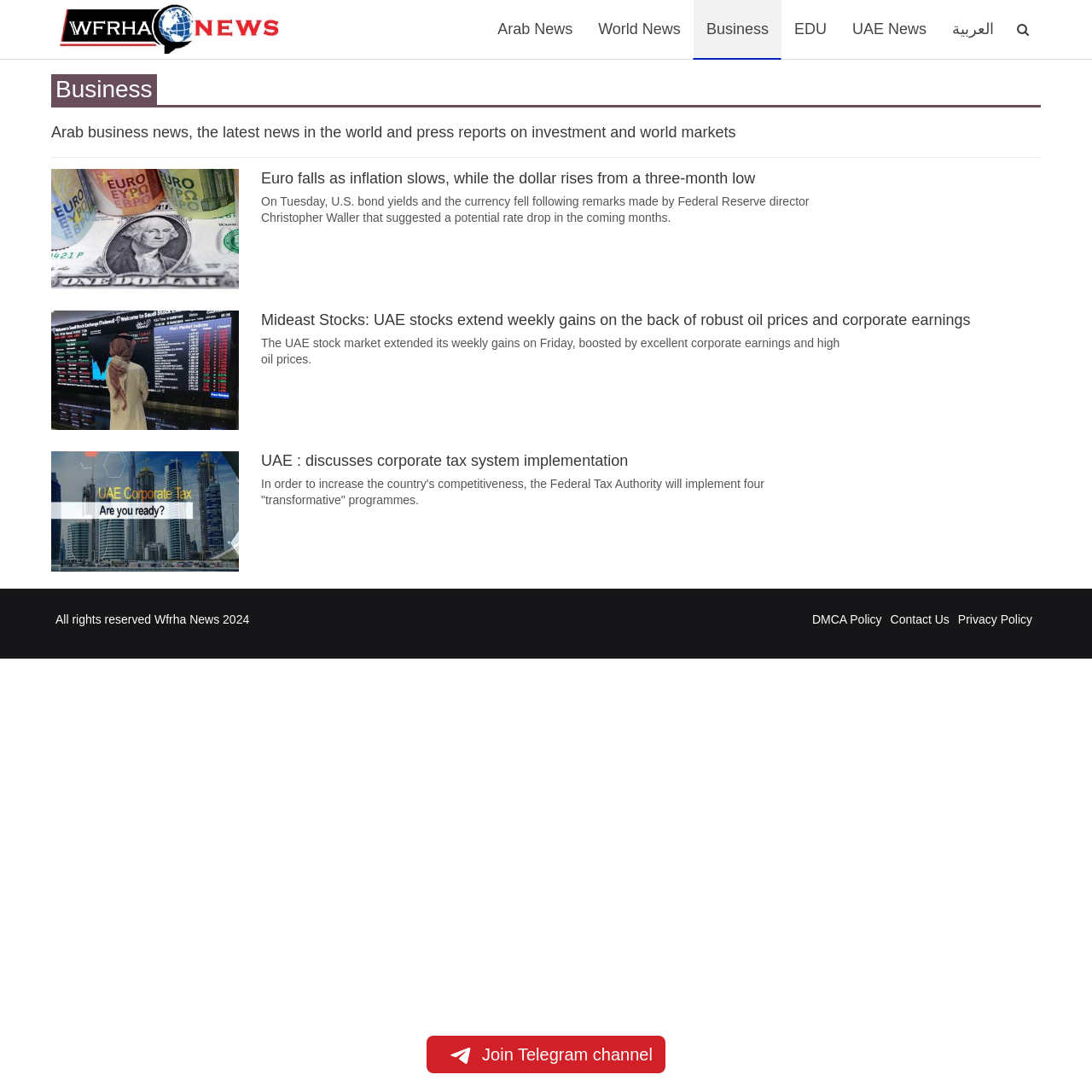Kindly respond to the following question with a single word or a brief phrase: 
What is the purpose of the 'Join Telegram channel' link?

To join a Telegram channel